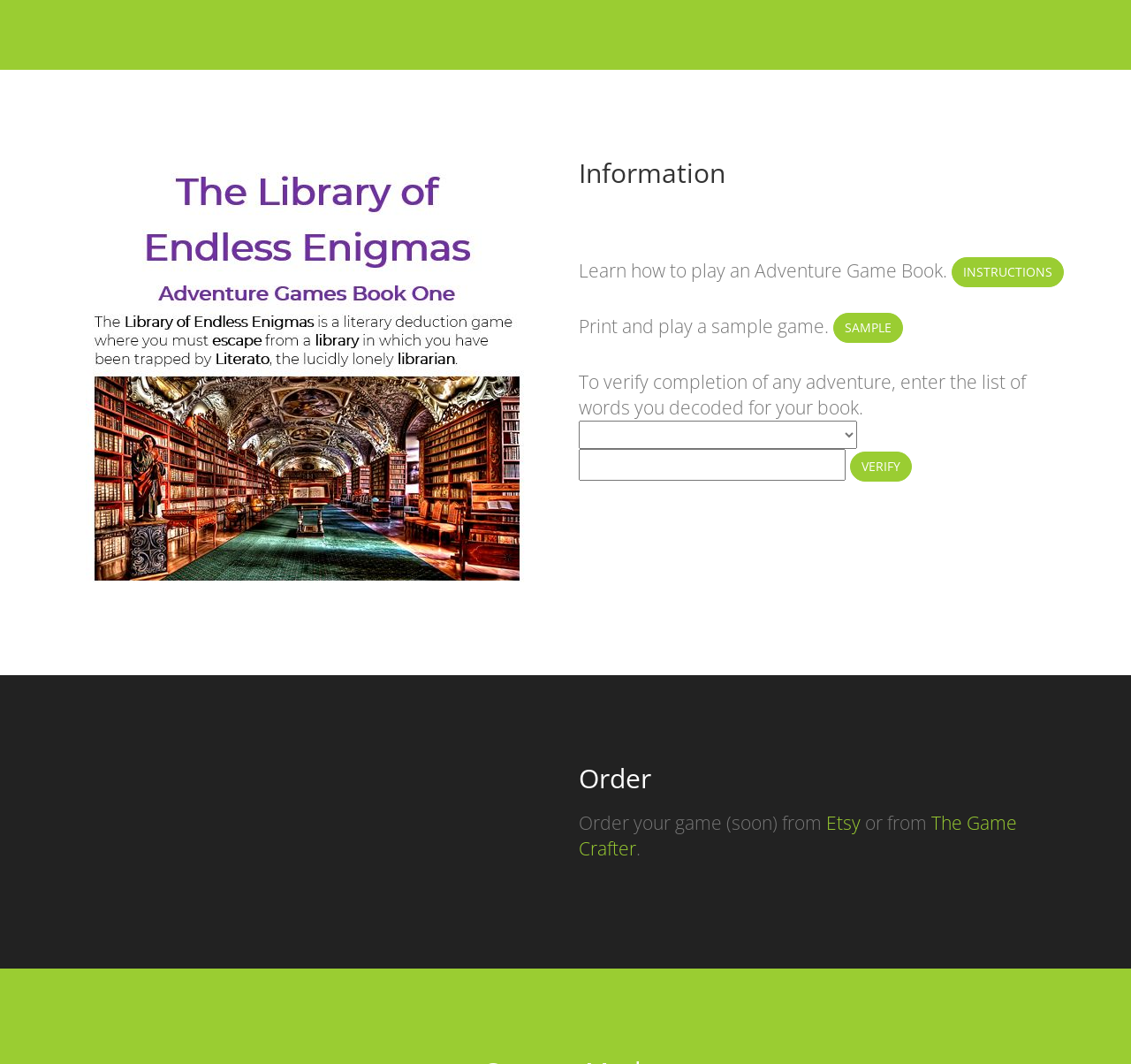What is the purpose of this webpage?
Craft a detailed and extensive response to the question.

Based on the static text 'Learn how to play an Adventure Game Book.' and the overall structure of the webpage, it appears that the purpose of this webpage is to provide instructions and resources for playing an Adventure Game Book.